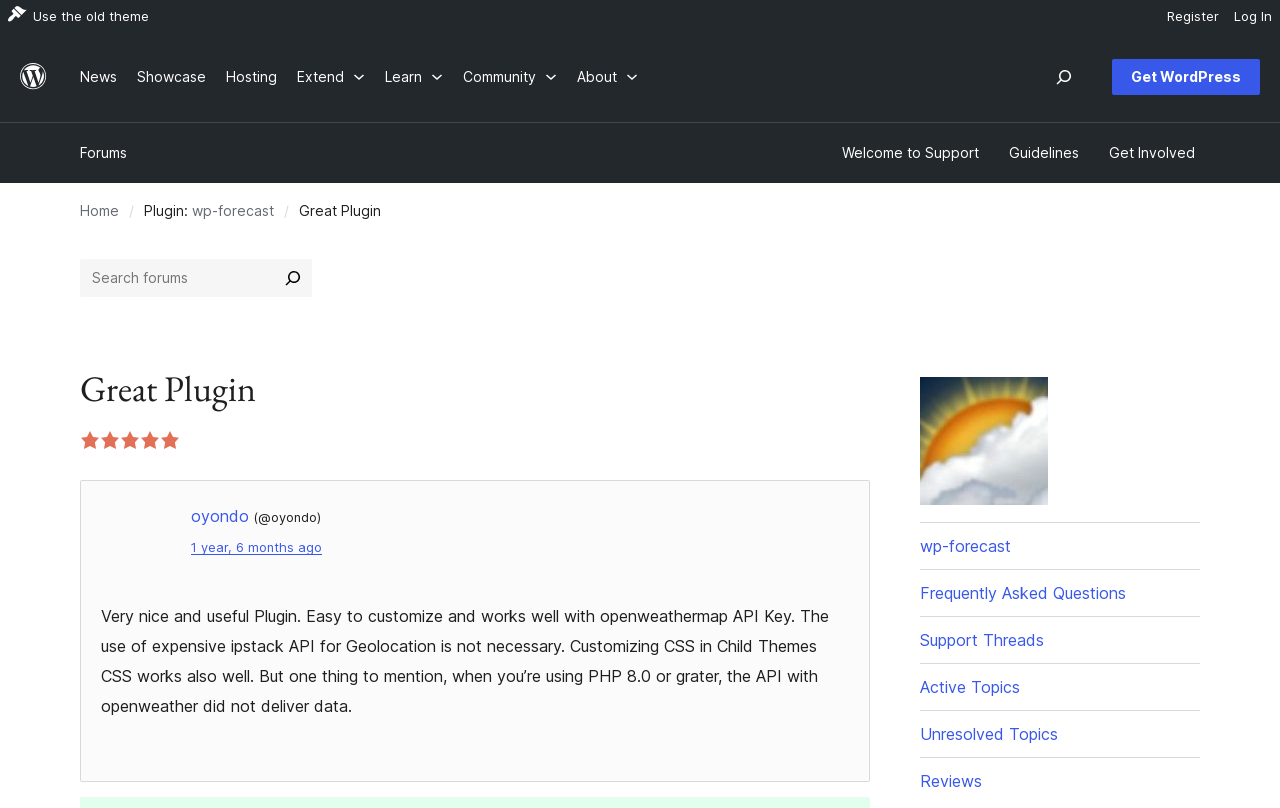Please identify the bounding box coordinates of the clickable region that I should interact with to perform the following instruction: "Search for something". The coordinates should be expressed as four float numbers between 0 and 1, i.e., [left, top, right, bottom].

[0.062, 0.321, 0.244, 0.368]